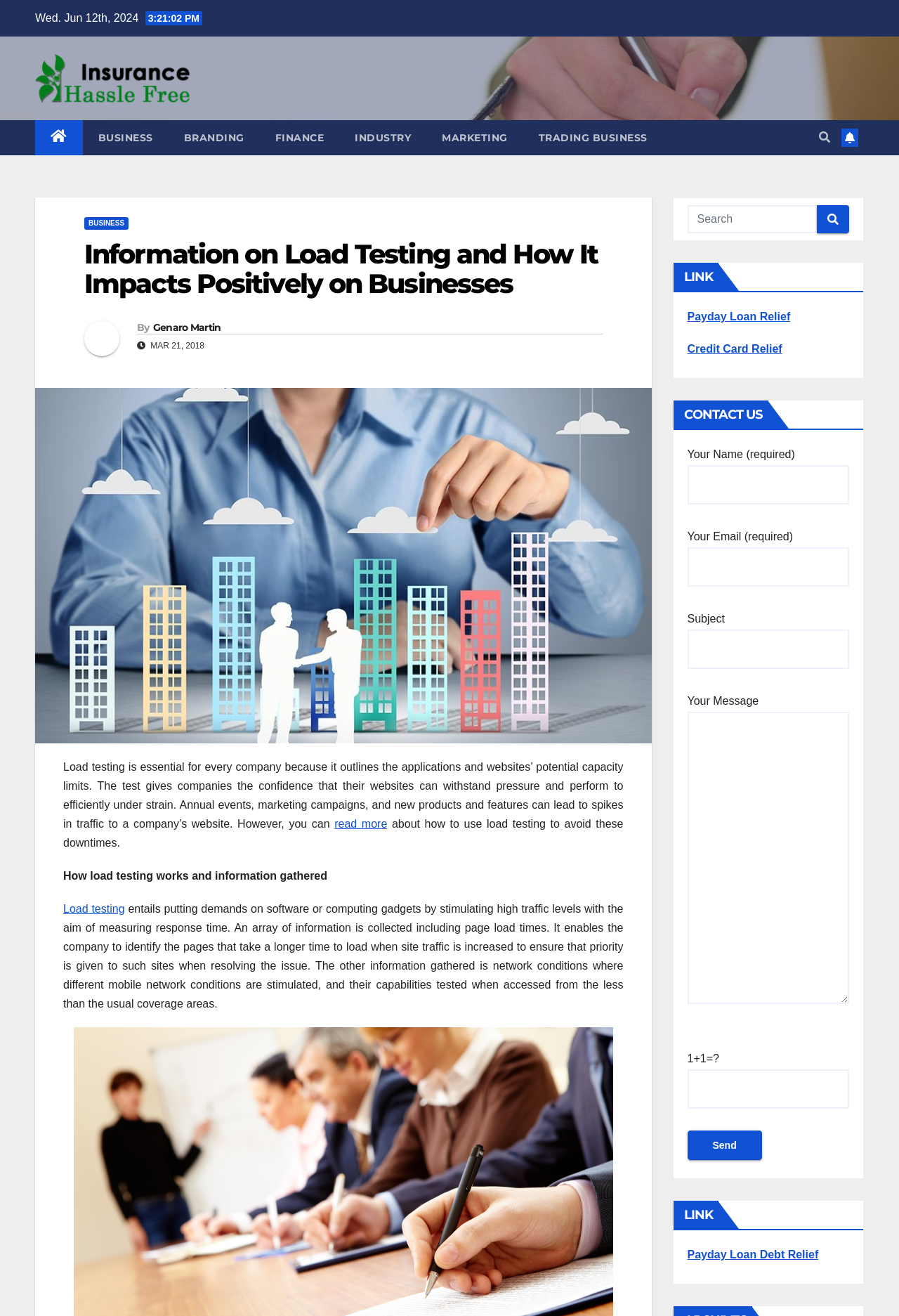Explain the webpage in detail.

This webpage is about load testing and its importance for businesses. At the top, there is a date "Wed. Jun 12th, 2024" and a link to "Insurance Hassle Free" with an accompanying image. Below this, there are seven links to different categories: "BUSINESS", "BRANDING", "FINANCE", "INDUSTRY", "MARKETING", and "TRADING BUSINESS". 

On the top right, there is a button with an icon and a link with a search icon. The main content of the webpage starts with a heading "Information on Load Testing and How It Impacts Positively on Businesses" followed by a permalink and a link to the author "Genaro Martin". The article's date "MAR 21, 2018" is also mentioned.

The main text of the article explains the importance of load testing for companies, as it helps them to identify the potential capacity limits of their applications and websites. It also mentions that load testing gives companies confidence that their websites can withstand pressure and perform efficiently under strain.

Below the main text, there are links to read more about load testing and how it works. The webpage also provides information on how load testing is done, including stimulating high traffic levels to measure response time and collecting data on page load times and network conditions.

On the right side of the webpage, there is a search bar and several links to related topics, including "Payday Loan Relief" and "Credit Card Relief". Further down, there is a contact form with fields for name, email, subject, and message, as well as a button to send the message.